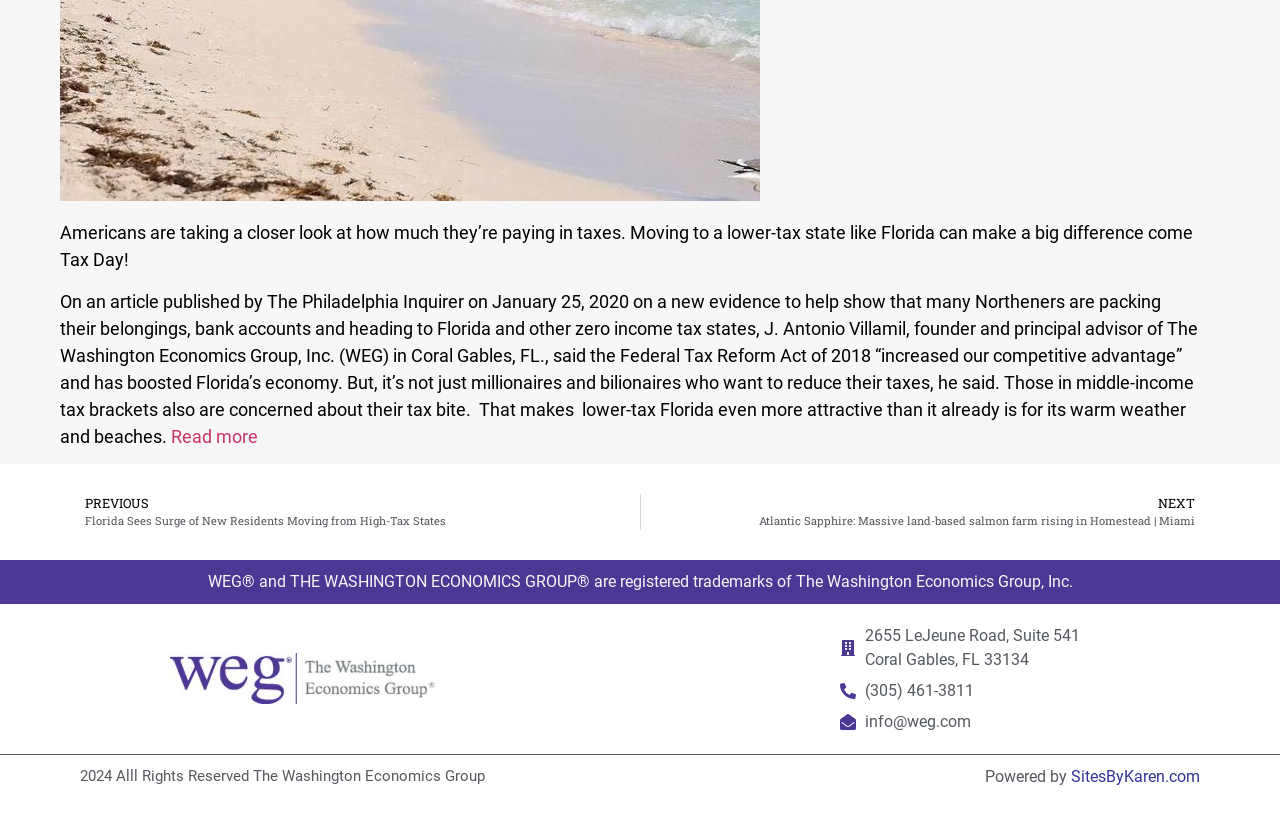Find the bounding box coordinates corresponding to the UI element with the description: "(305) 461-3811". The coordinates should be formatted as [left, top, right, bottom], with values as floats between 0 and 1.

[0.656, 0.835, 0.844, 0.864]